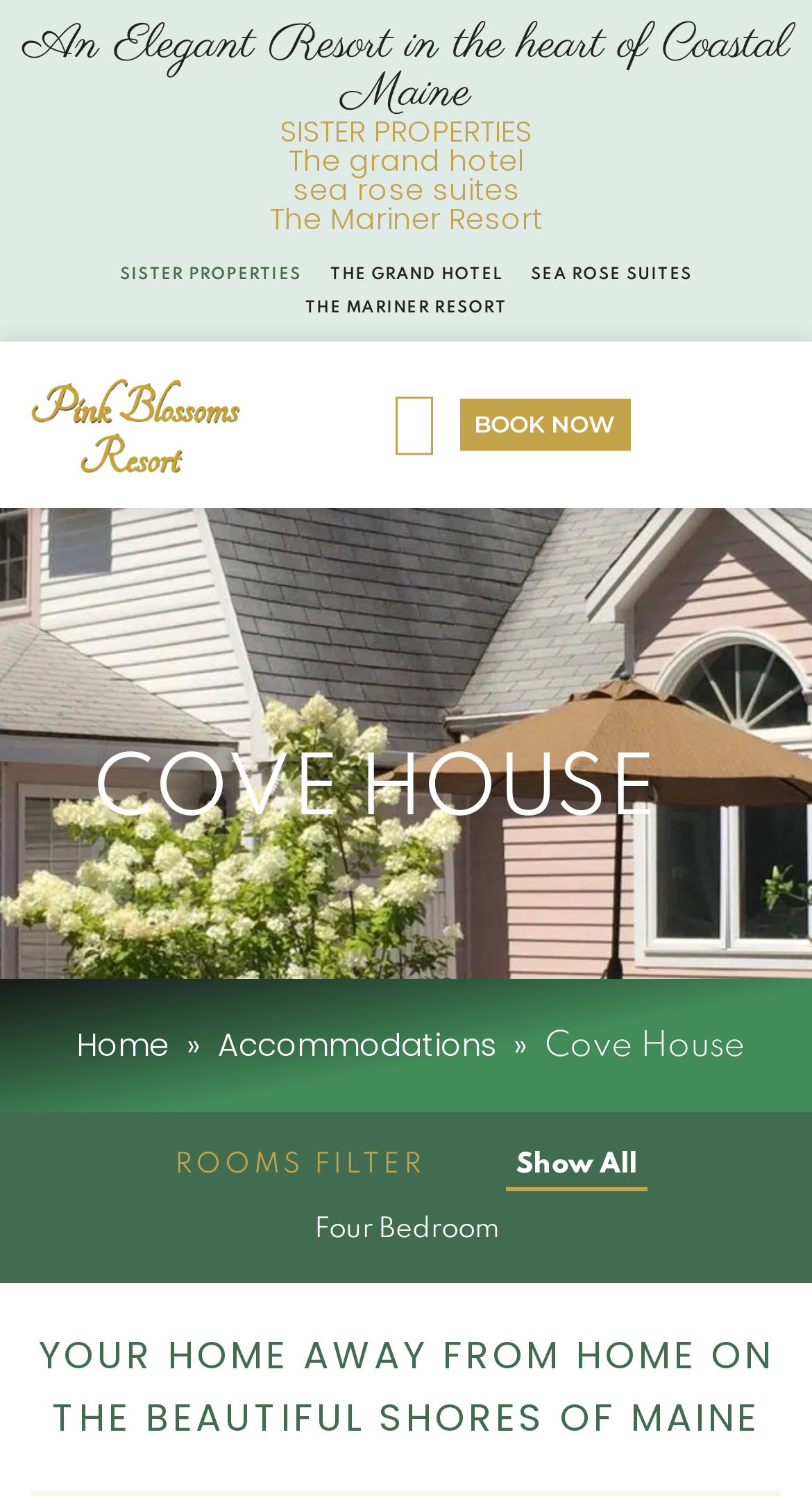Using the format (top-left x, top-left y, bottom-right x, bottom-right y), and given the element description, identify the bounding box coordinates within the screenshot: Websites for Businesses

None